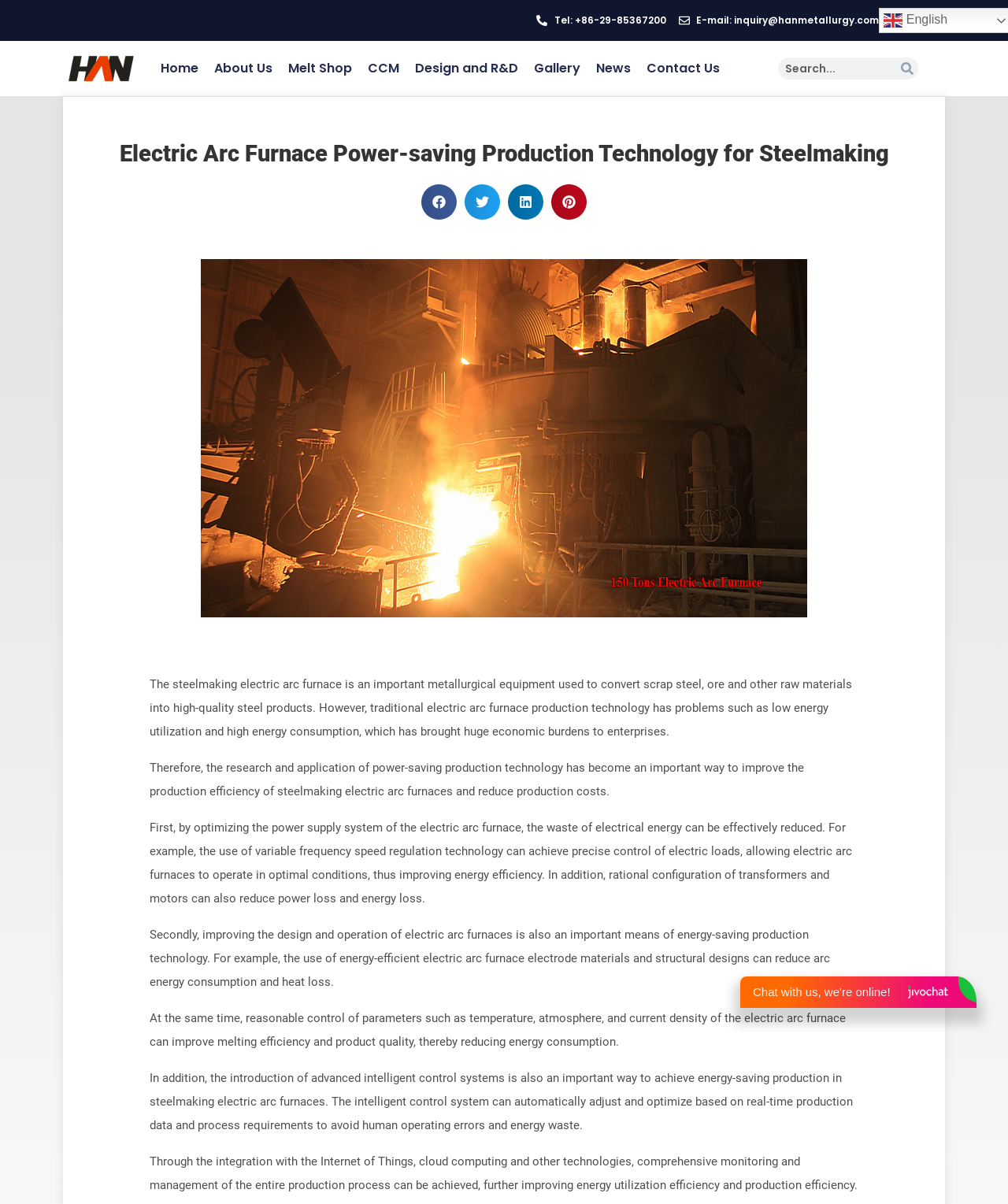Analyze the image and answer the question with as much detail as possible: 
How can energy efficiency be improved in electric arc furnaces?

The webpage suggests that optimizing the power supply system of the electric arc furnace can effectively reduce waste of electrical energy, for example, by using variable frequency speed regulation technology to achieve precise control of electric loads.